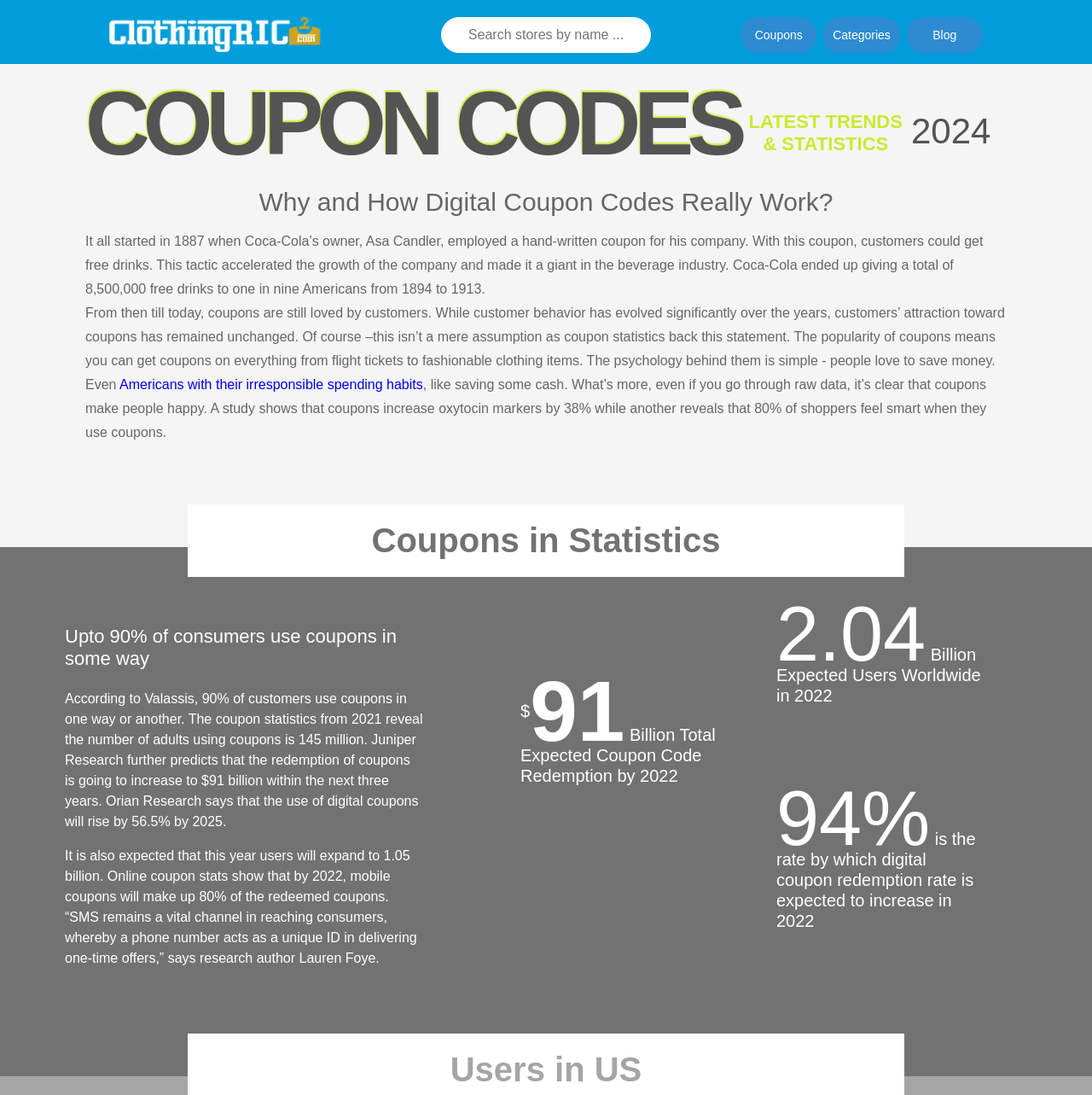Identify the bounding box coordinates of the region I need to click to complete this instruction: "Read about the latest trends and statistics of coupon codes".

[0.078, 0.066, 0.922, 0.16]